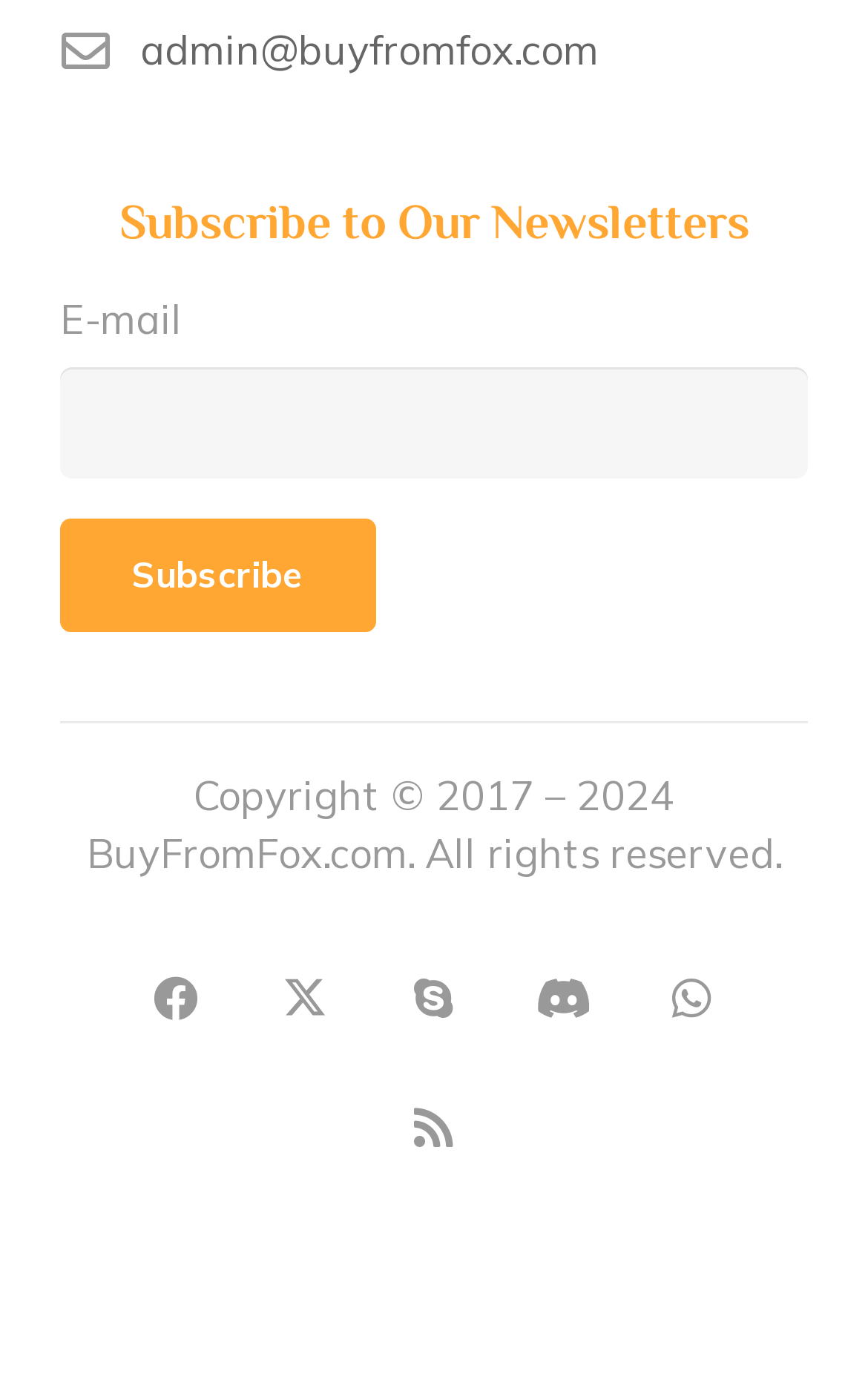Please identify the bounding box coordinates of the element that needs to be clicked to perform the following instruction: "Check copyright information".

[0.1, 0.551, 0.9, 0.629]